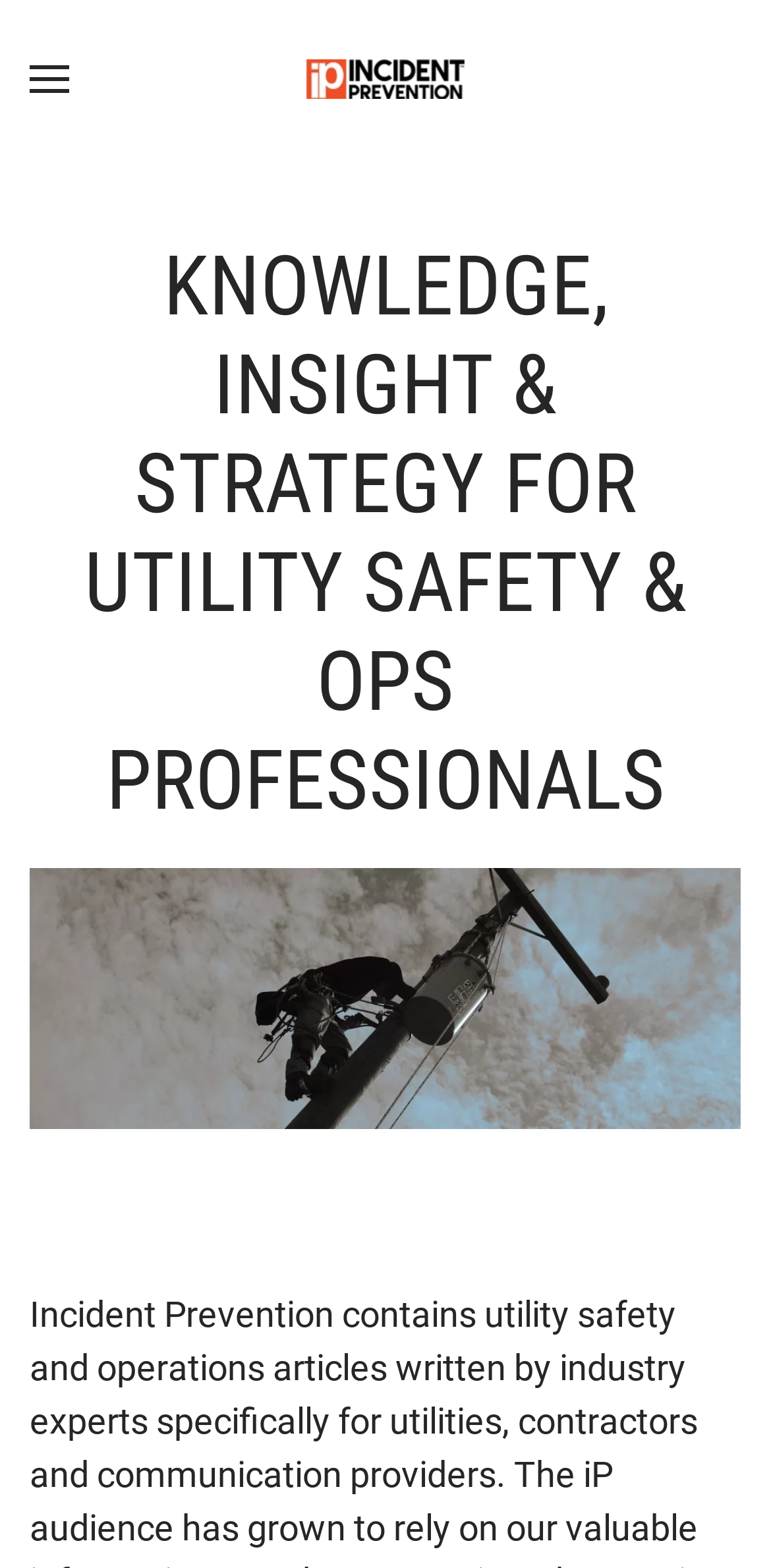What is the position of the 'Back to home' link?
Please craft a detailed and exhaustive response to the question.

By analyzing the bounding box coordinates of the 'Back to home' link, I found that it is located at the top-right corner of the webpage, with a horizontal position between 0.397 and 0.603, and a vertical position between 0.0 and 0.101.